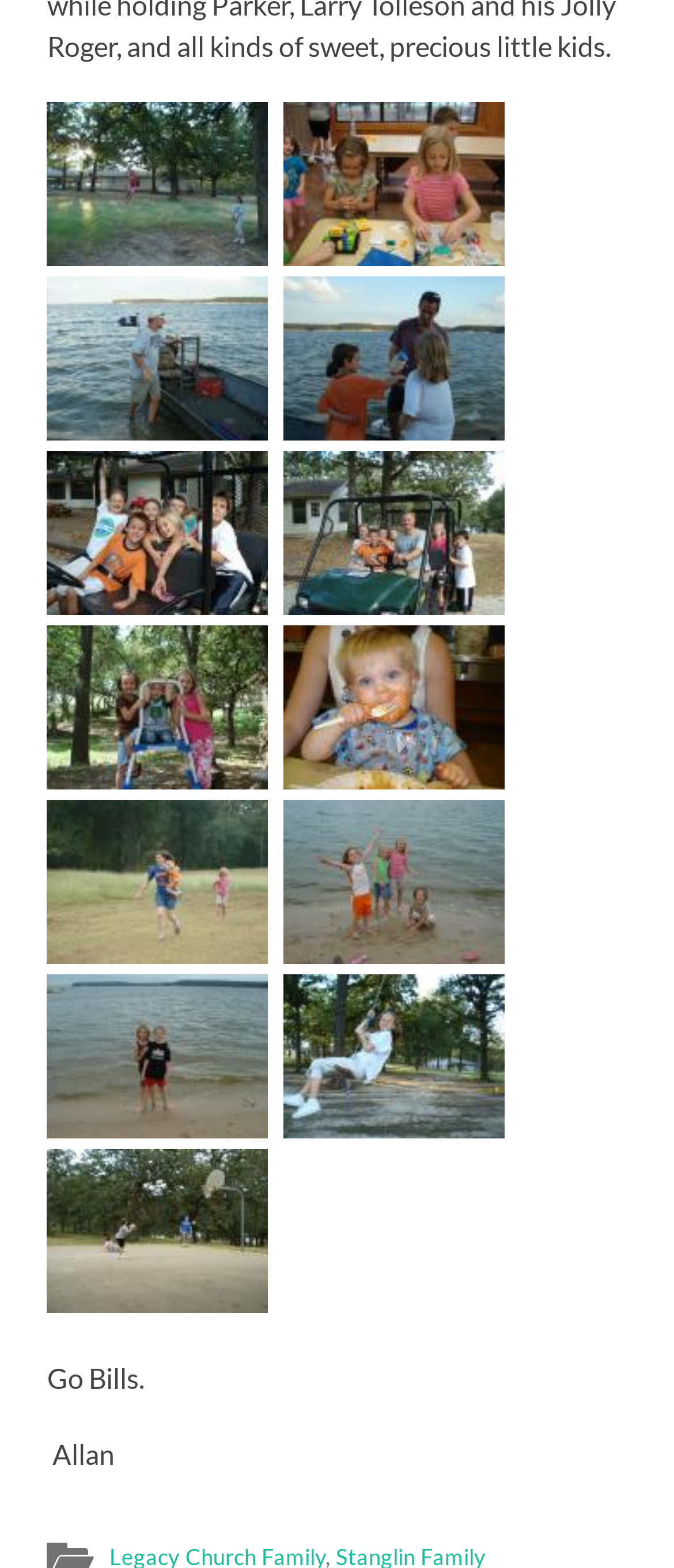Identify the bounding box coordinates of the clickable region required to complete the instruction: "explore MuleKids". The coordinates should be given as four float numbers within the range of 0 and 1, i.e., [left, top, right, bottom].

[0.07, 0.375, 0.398, 0.396]